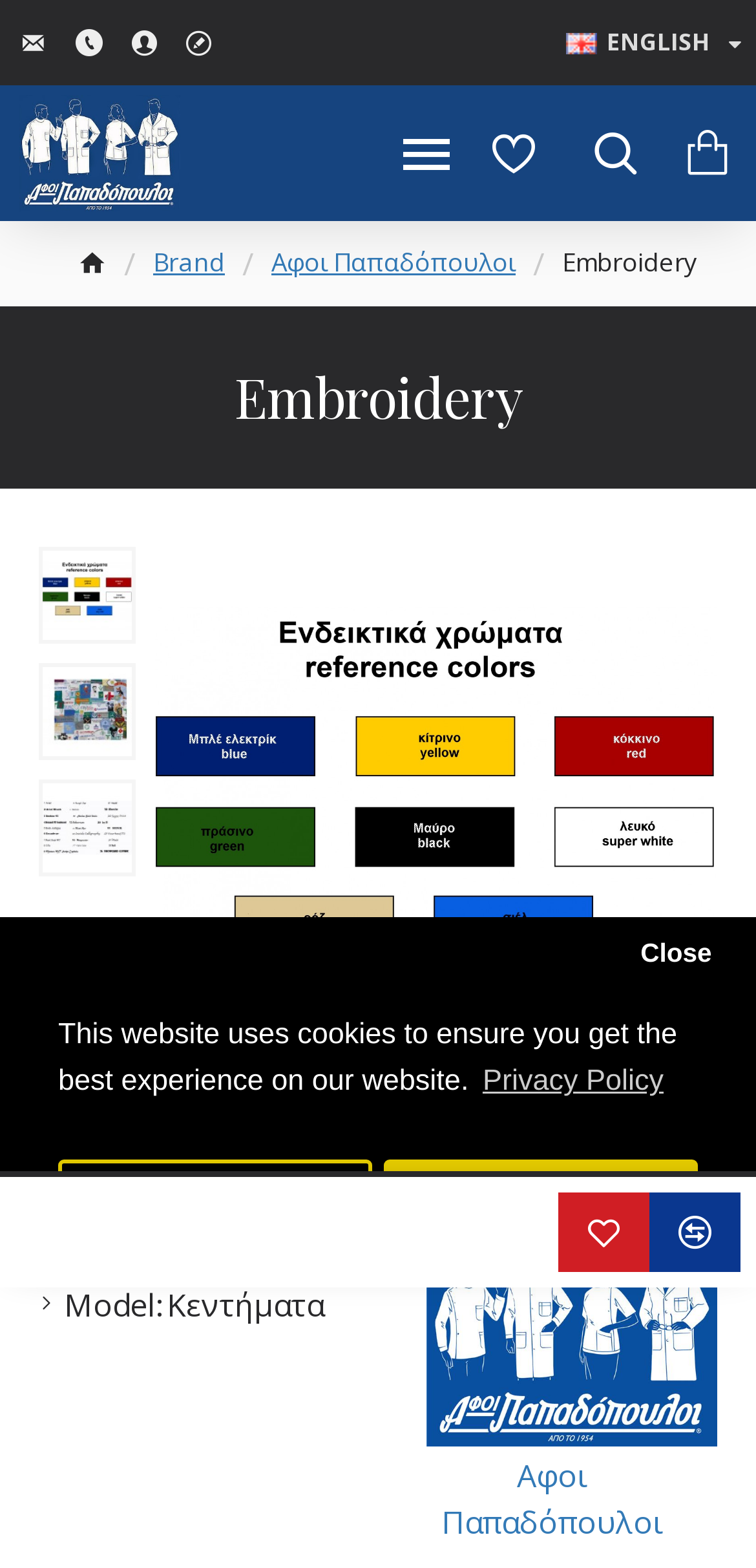Provide your answer to the question using just one word or phrase: What is the purpose of the 'cookieconsent' dialog?

To inform about cookies